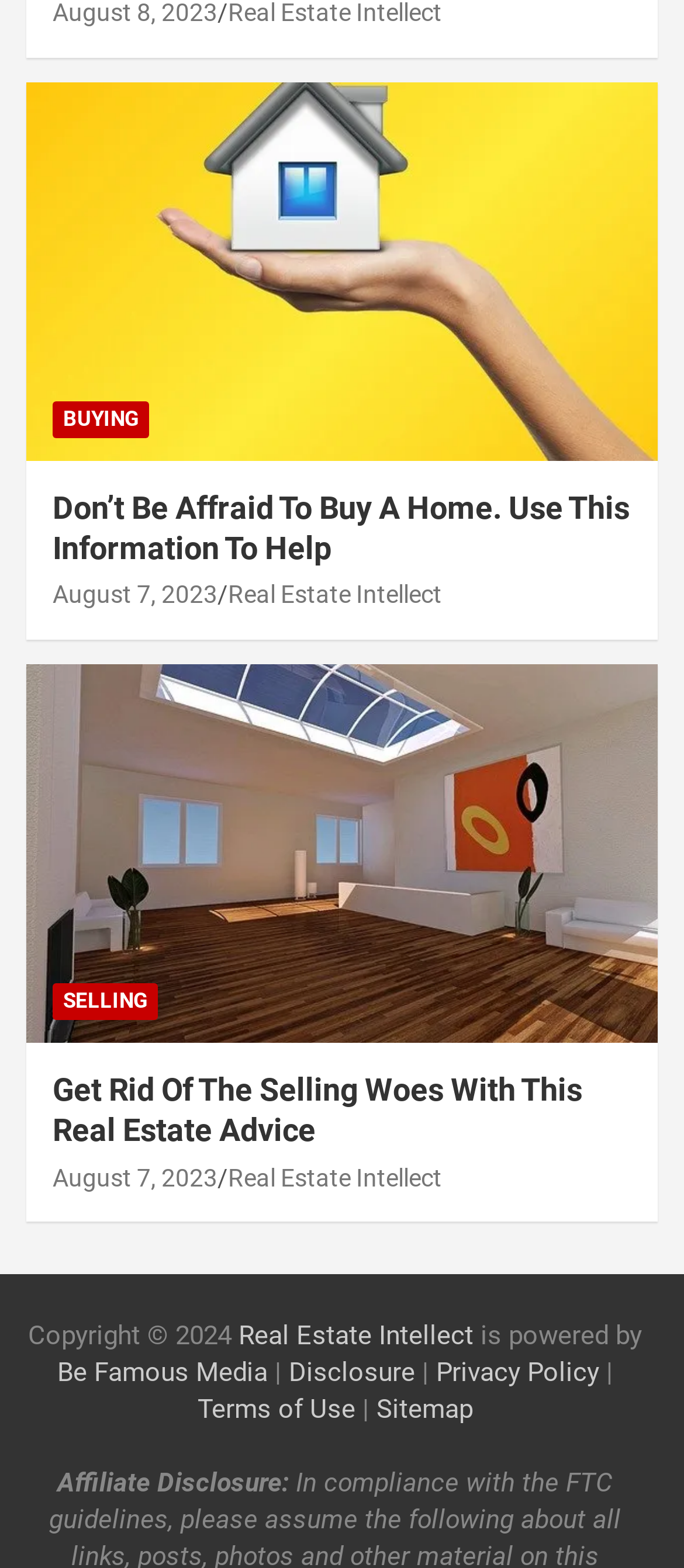Please find the bounding box coordinates of the clickable region needed to complete the following instruction: "Check the 'Privacy Policy'". The bounding box coordinates must consist of four float numbers between 0 and 1, i.e., [left, top, right, bottom].

[0.637, 0.865, 0.876, 0.886]